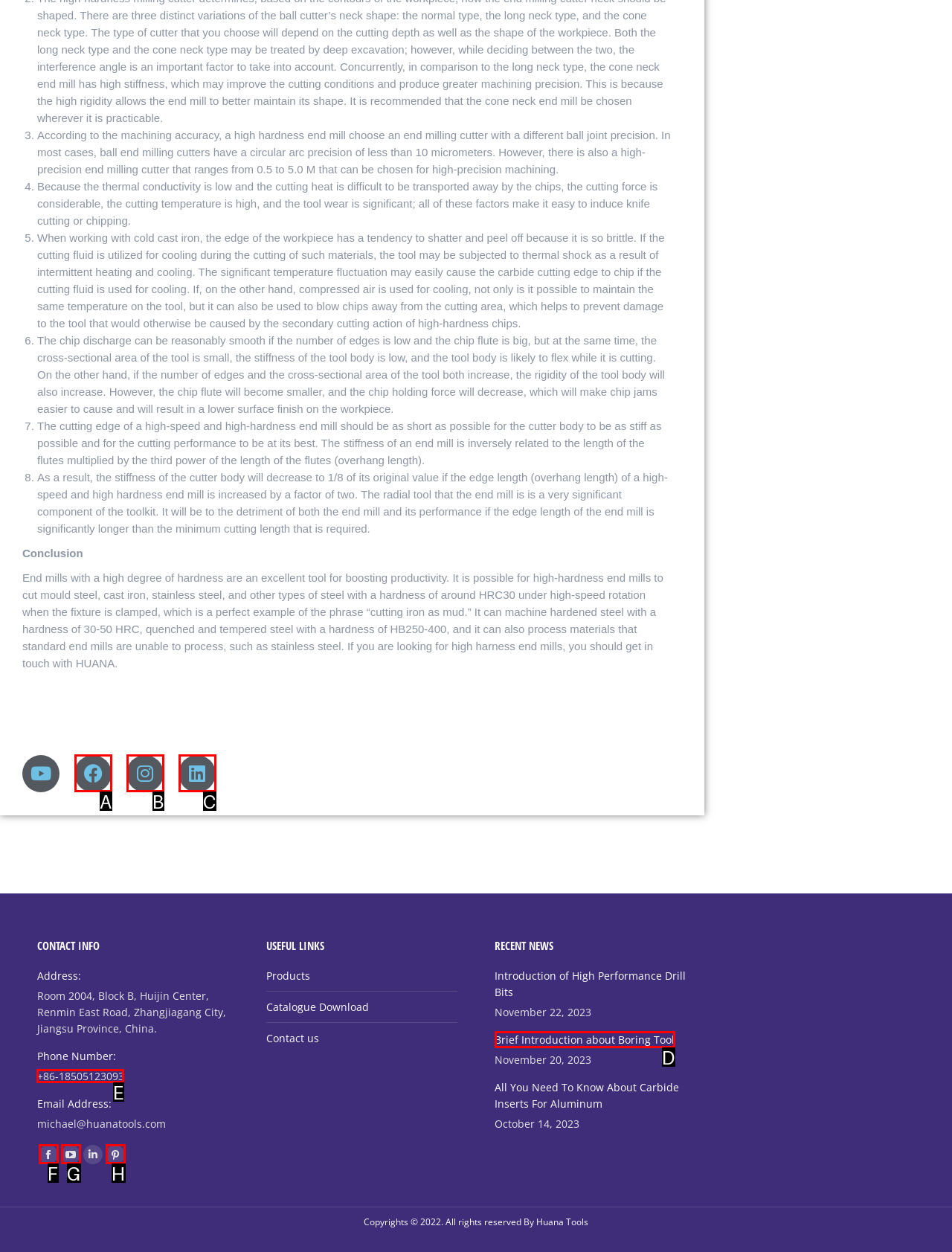Based on the choices marked in the screenshot, which letter represents the correct UI element to perform the task: Contact us through phone number?

E